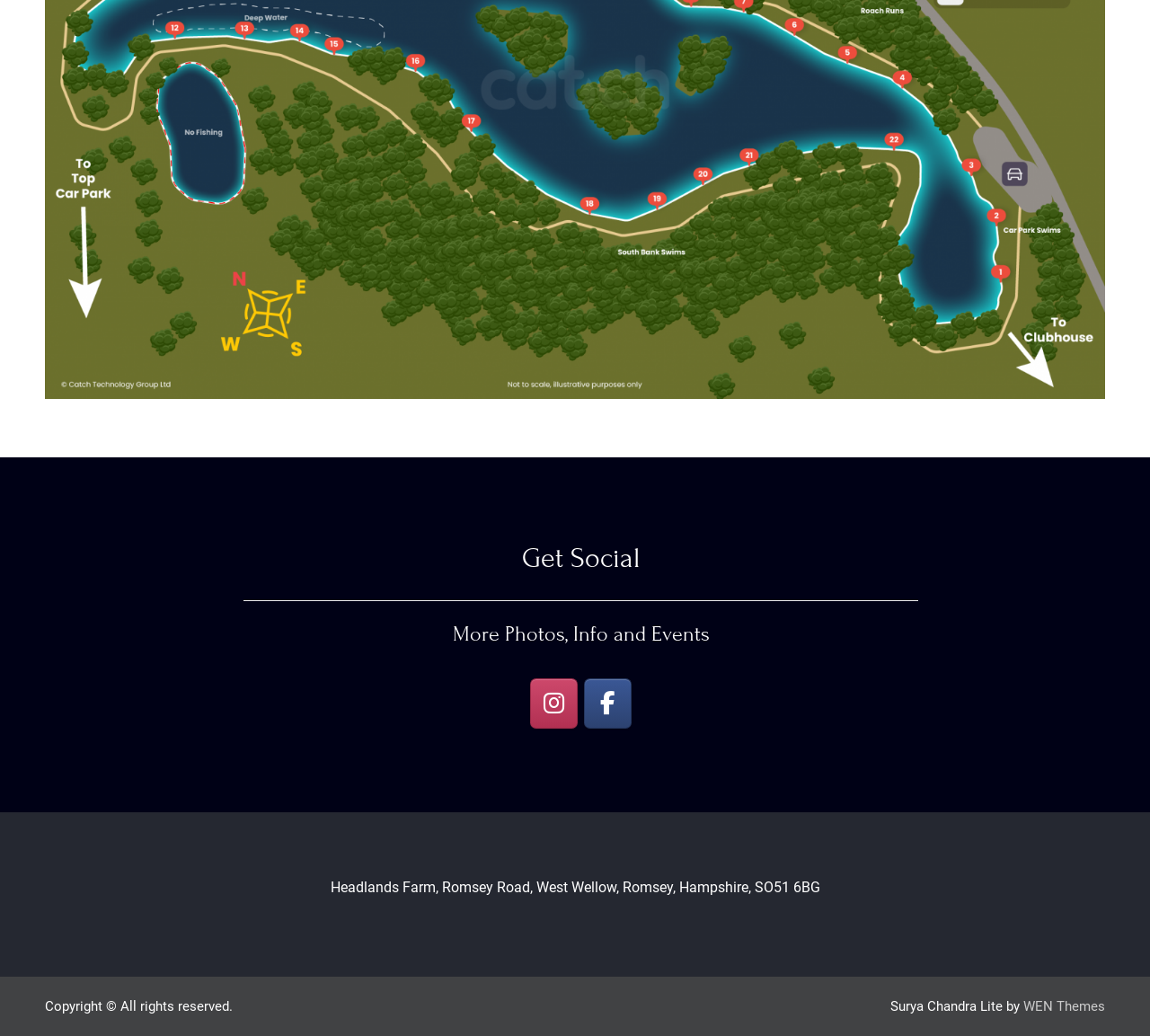What is the name of the farm?
Using the image, provide a detailed and thorough answer to the question.

The name of the farm can be found in the complementary section of the webpage, where the address of the farm is mentioned as 'Headlands Farm, Romsey Road, West Wellow, Romsey, Hampshire, SO51 6BG'.